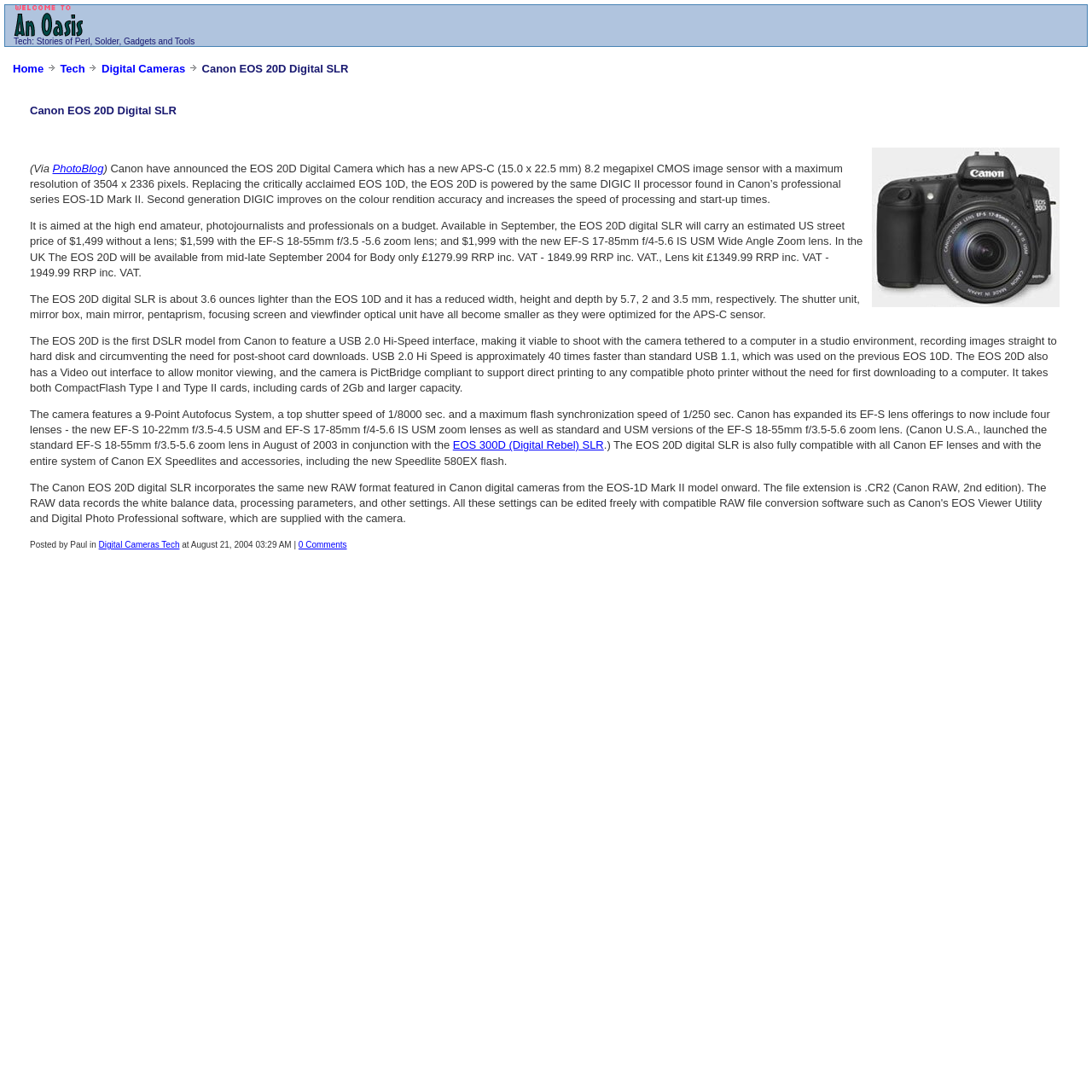Please provide the bounding box coordinate of the region that matches the element description: Digital Cameras Tech. Coordinates should be in the format (top-left x, top-left y, bottom-right x, bottom-right y) and all values should be between 0 and 1.

[0.09, 0.495, 0.164, 0.503]